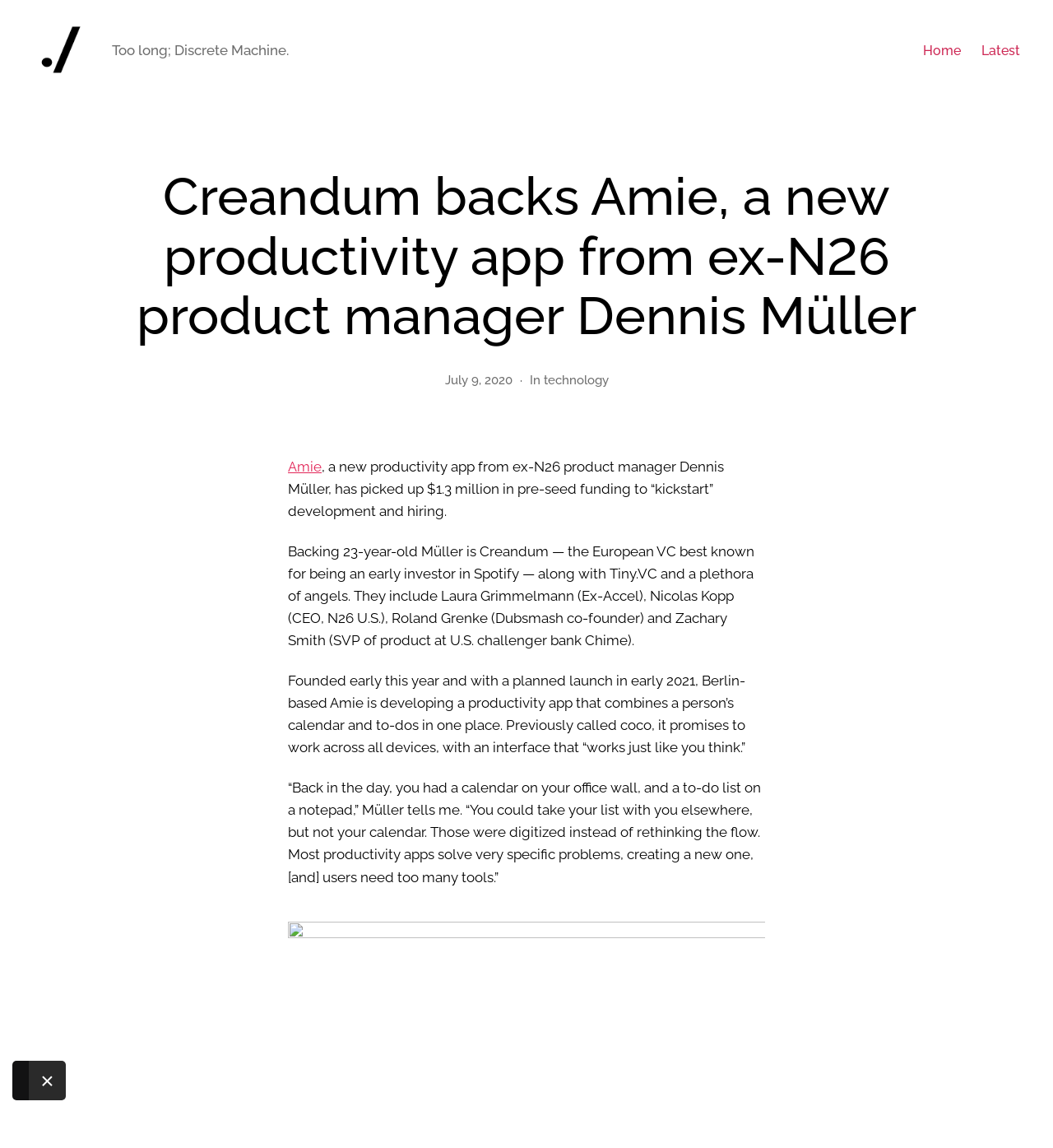What is the name of the VC that backed Amie?
Utilize the information in the image to give a detailed answer to the question.

The answer can be found in the paragraph that starts with 'Backing 23-year-old Müller is Creandum — the European VC best known for being an early investor in Spotify...'. The text mentions that Creandum is one of the backers of Amie.